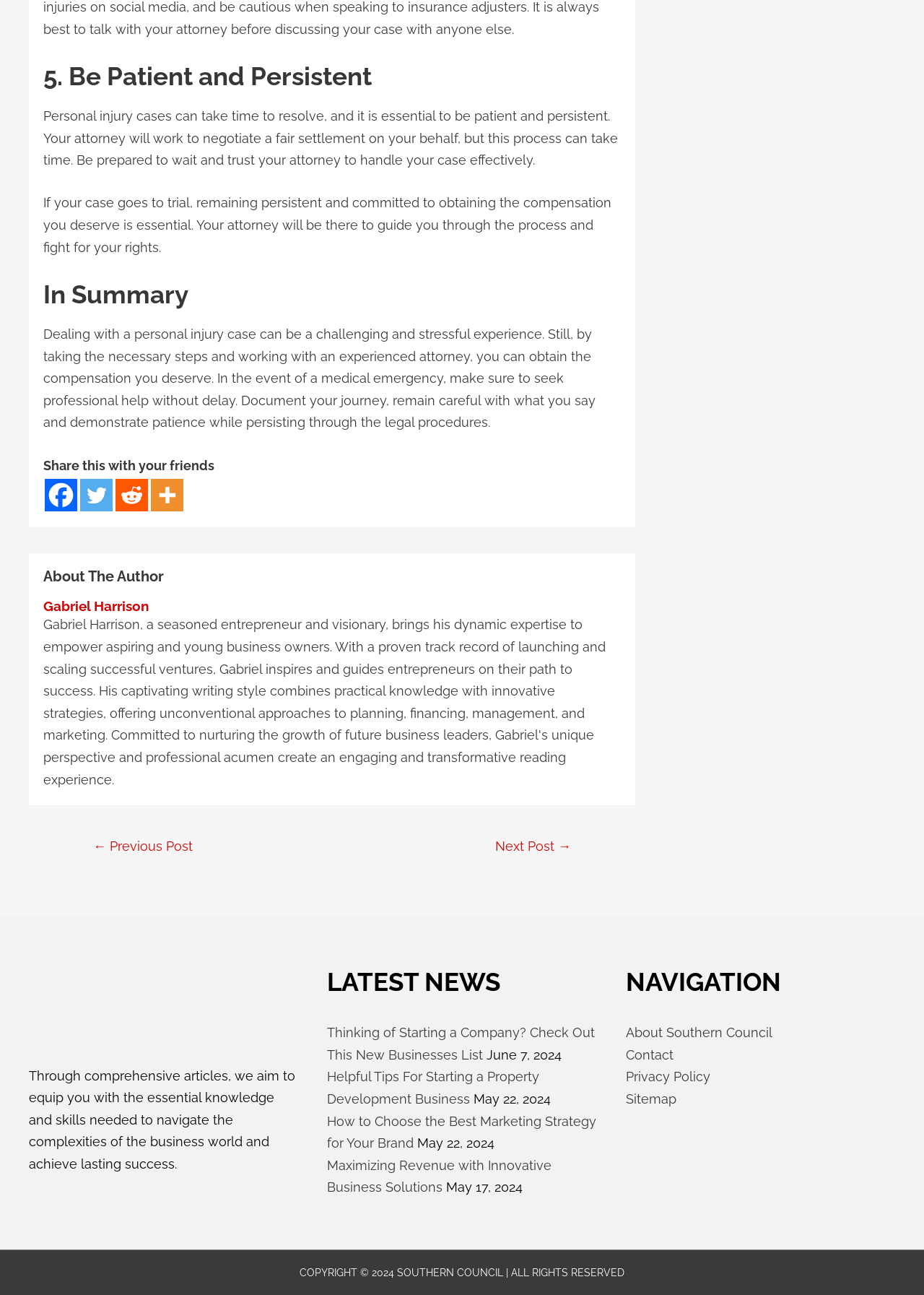Using the details from the image, please elaborate on the following question: Who is the author of the article?

The author of the article can be identified by looking at the 'About The Author' section, which contains a heading and a link with the text 'Gabriel Harrison'. This suggests that Gabriel Harrison is the author of the article.